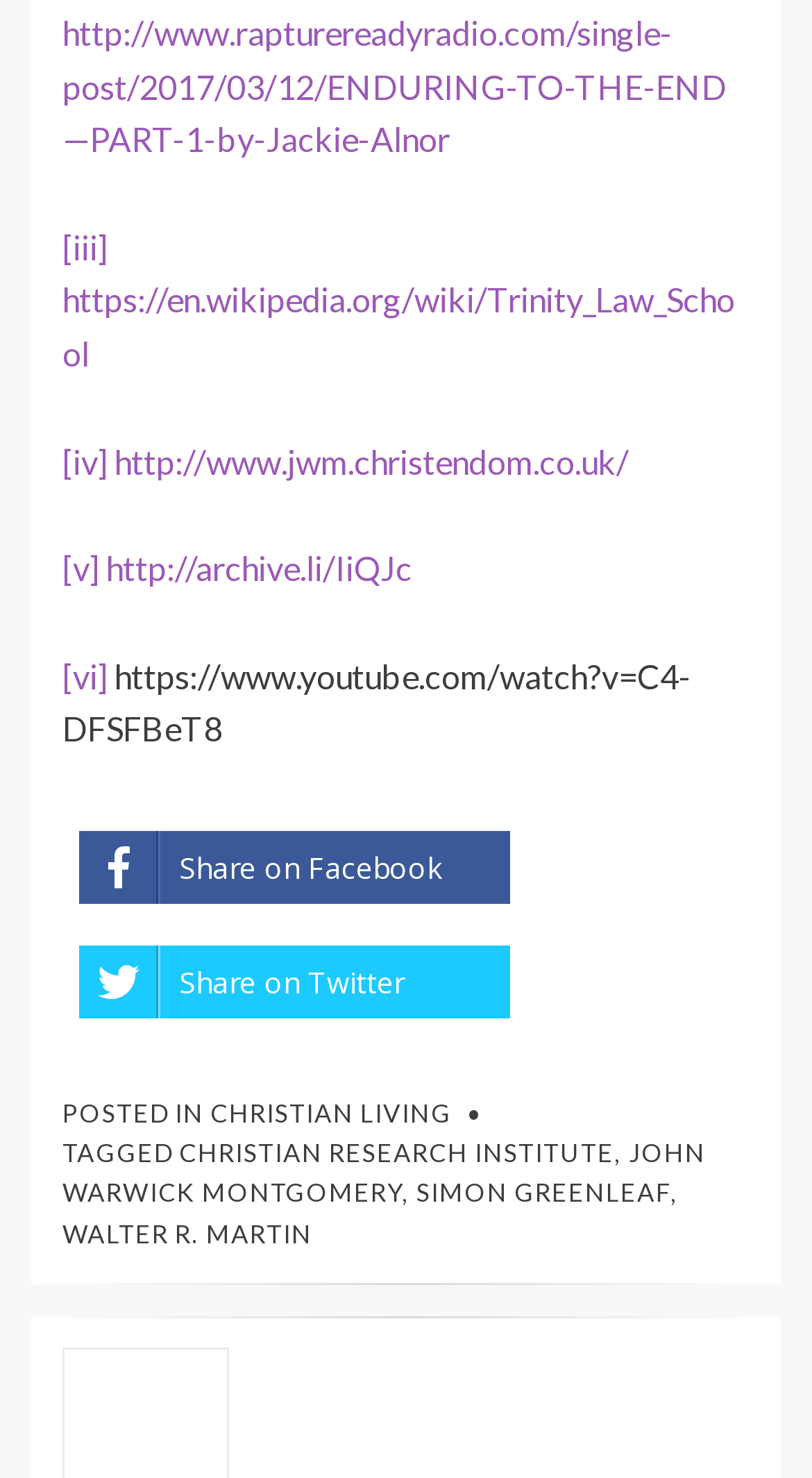Respond to the question below with a concise word or phrase:
What is the name of the YouTube video?

C4-DFSFBeT8